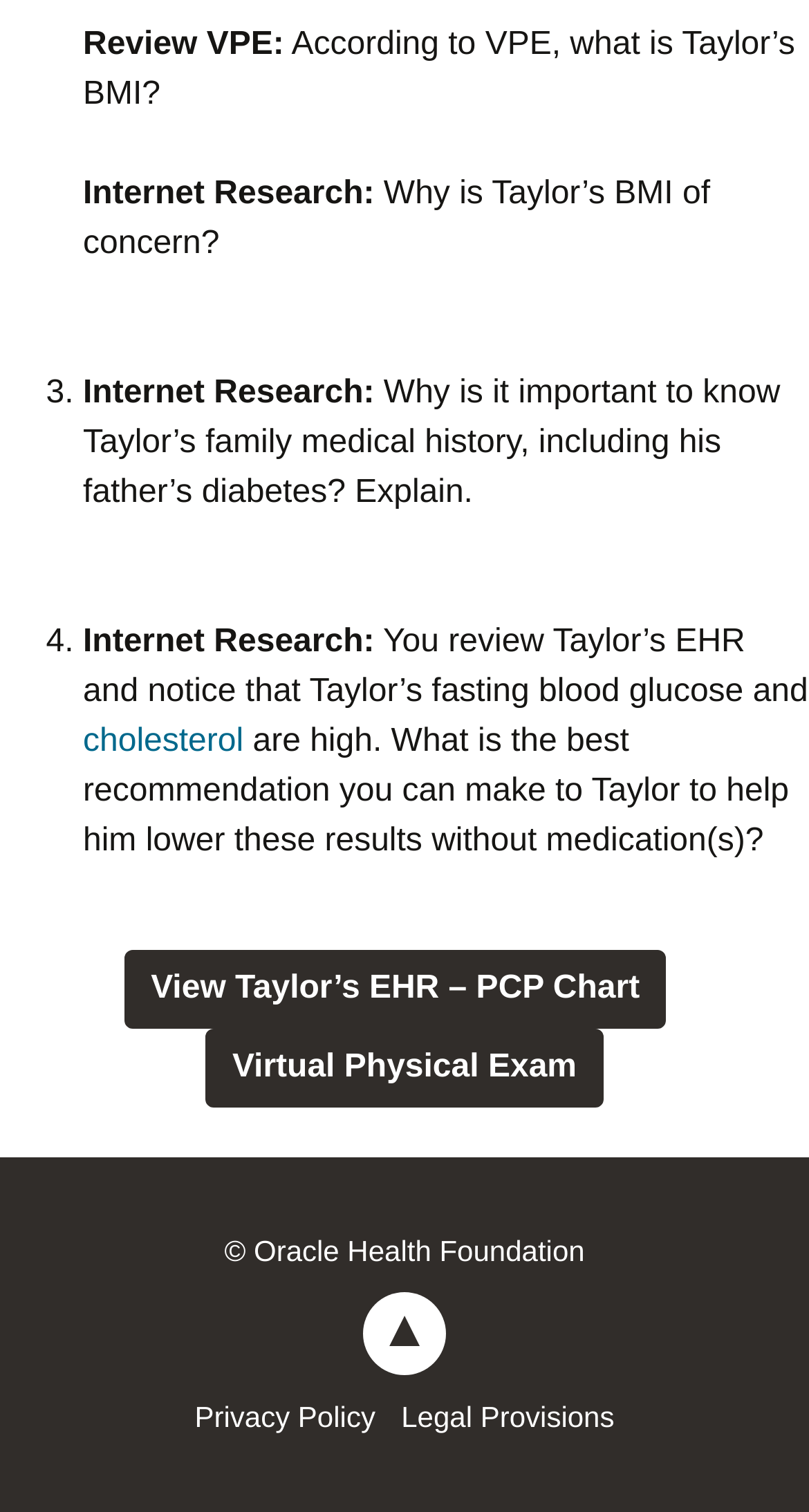How many list markers are there?
Using the information from the image, provide a comprehensive answer to the question.

There are three list markers in the webpage, labeled as '3.', '4.', and no label for the first one.